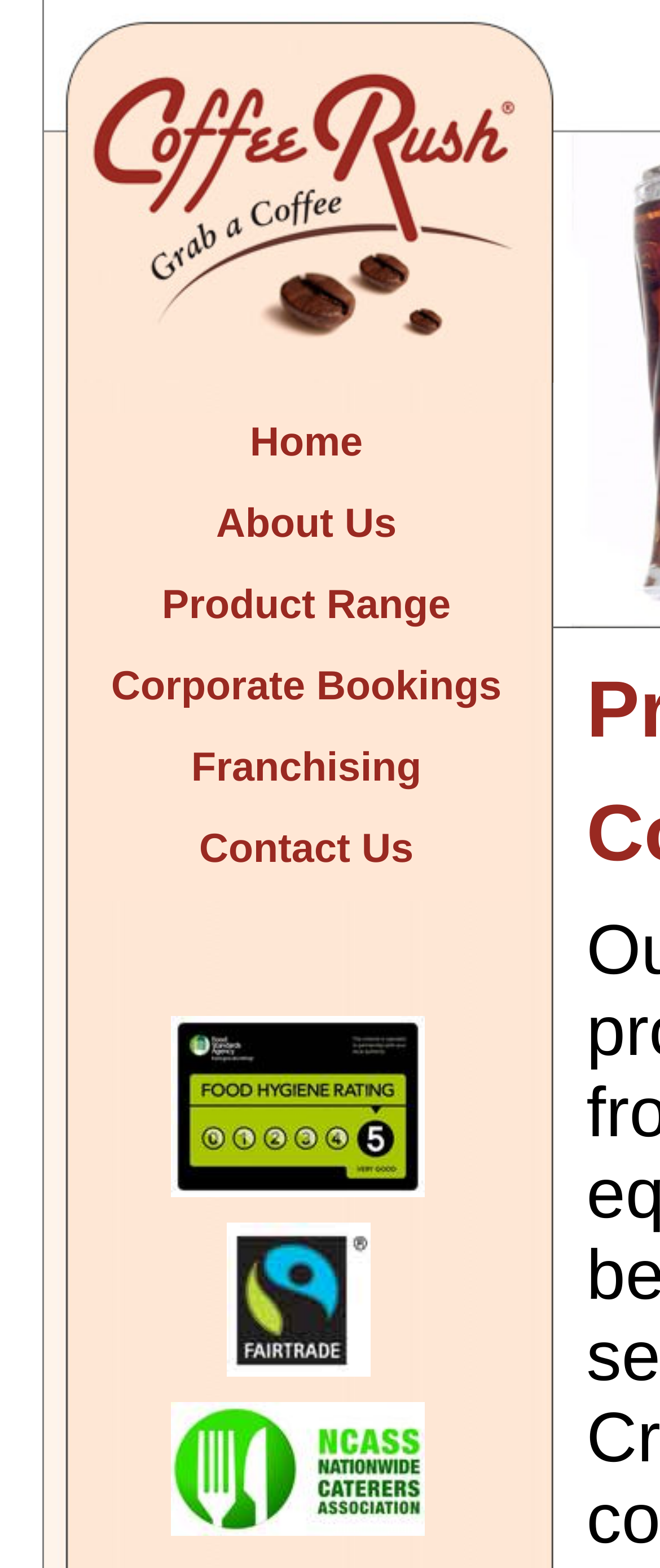What is the relative position of the third image?
Can you provide an in-depth and detailed response to the question?

I compared the y1 and y2 coordinates of the second and third images. The second image has y1 and y2 coordinates of 0.78 and 0.878, respectively, while the third image has y1 and y2 coordinates of 0.894 and 0.979, respectively. This indicates that the third image is below the second image.